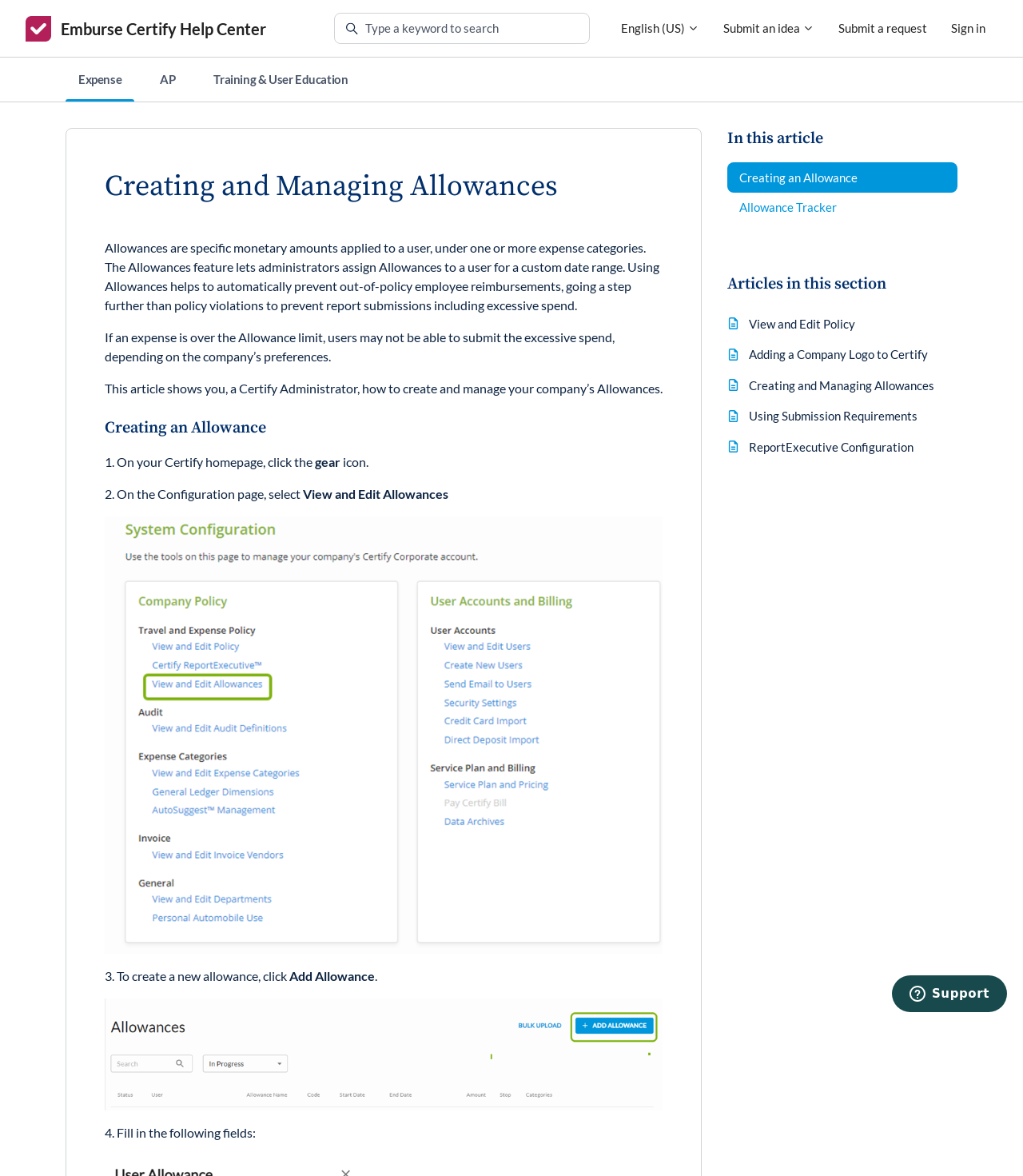Utilize the information from the image to answer the question in detail:
What is the purpose of the image 'creatingallowance1.png'?

The image 'creatingallowance1.png' is used to illustrate the process of creating an allowance, providing a visual guide for users to follow when setting up a new allowance.